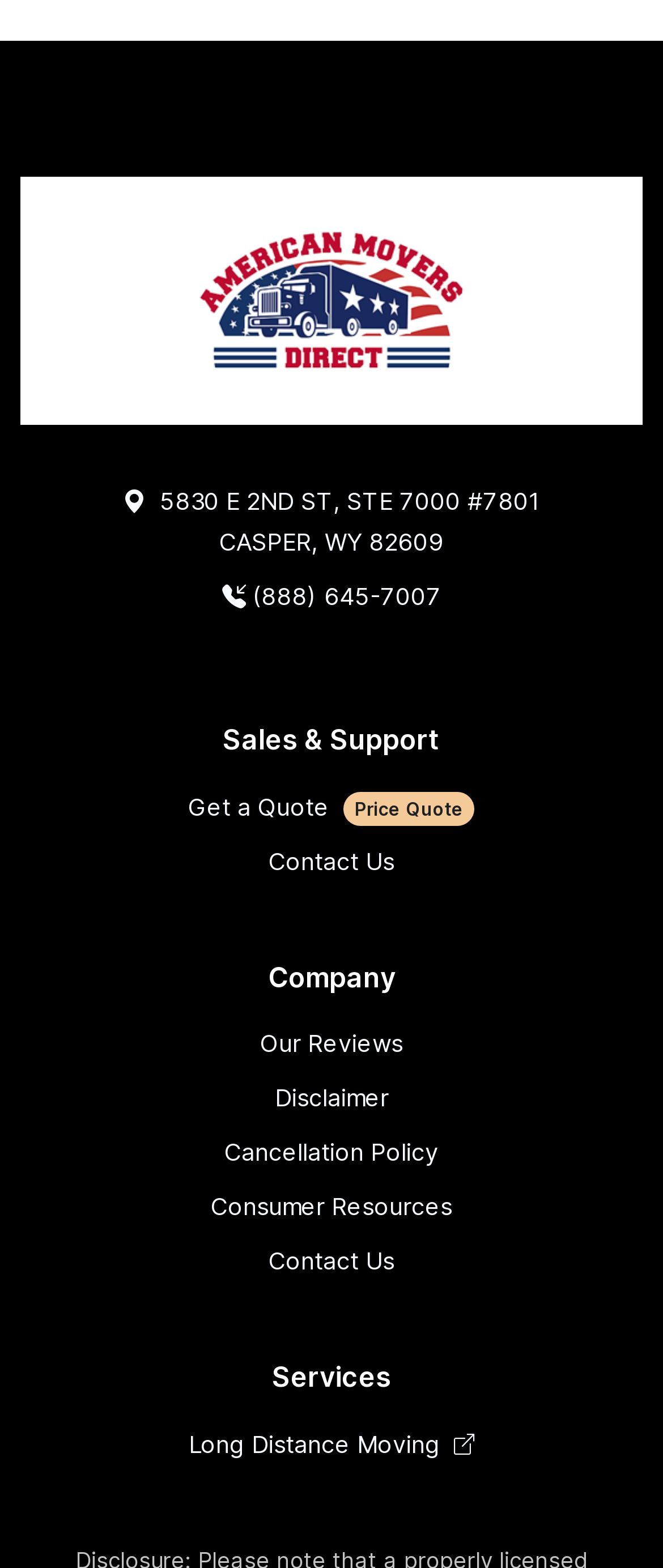Identify the bounding box coordinates for the region to click in order to carry out this instruction: "Click the link to get a quote". Provide the coordinates using four float numbers between 0 and 1, formatted as [left, top, right, bottom].

[0.284, 0.505, 0.716, 0.523]